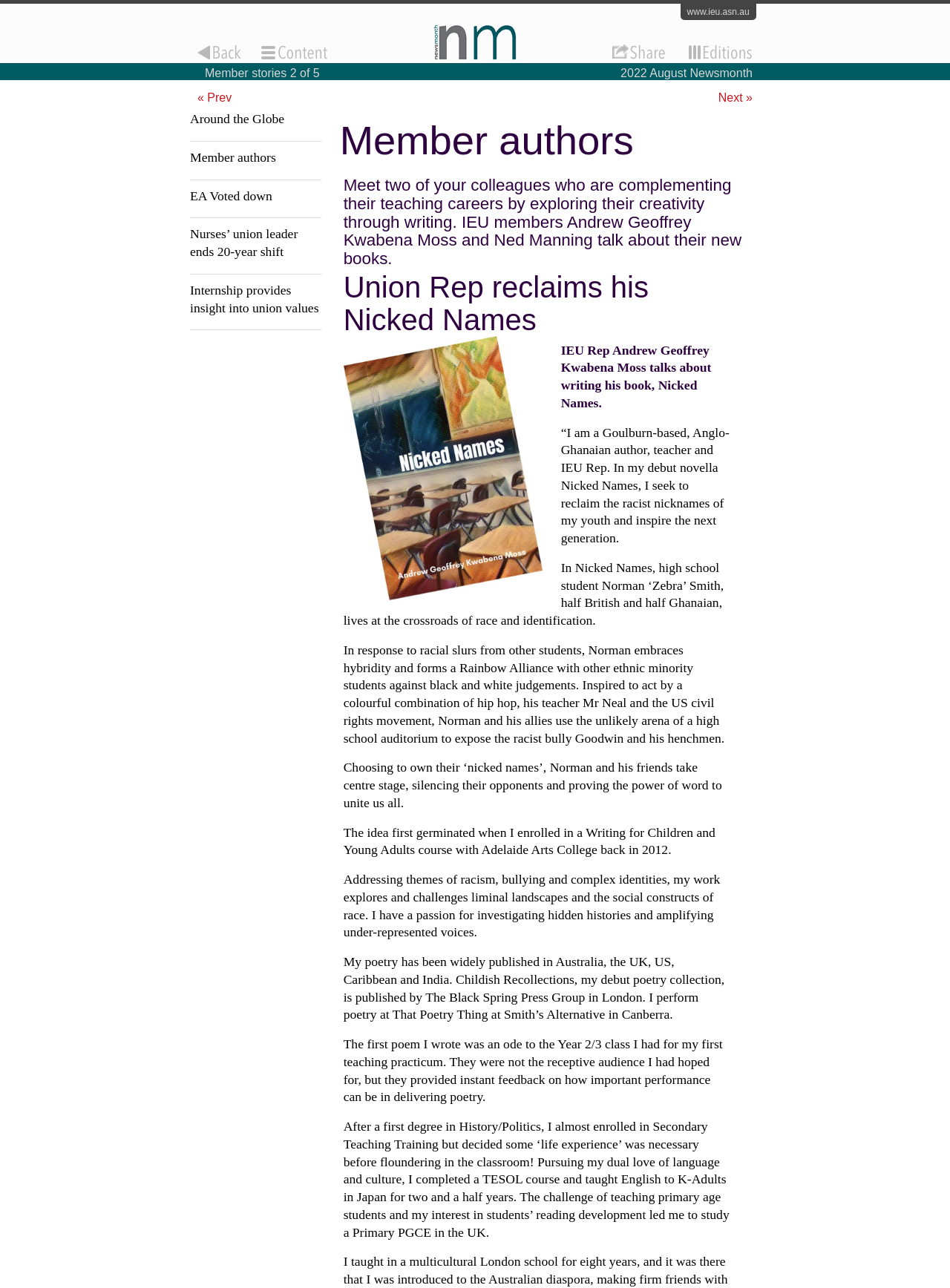Bounding box coordinates should be in the format (top-left x, top-left y, bottom-right x, bottom-right y) and all values should be floating point numbers between 0 and 1. Determine the bounding box coordinate for the UI element described as: www.ieu.asn.au

[0.716, 0.003, 0.796, 0.016]